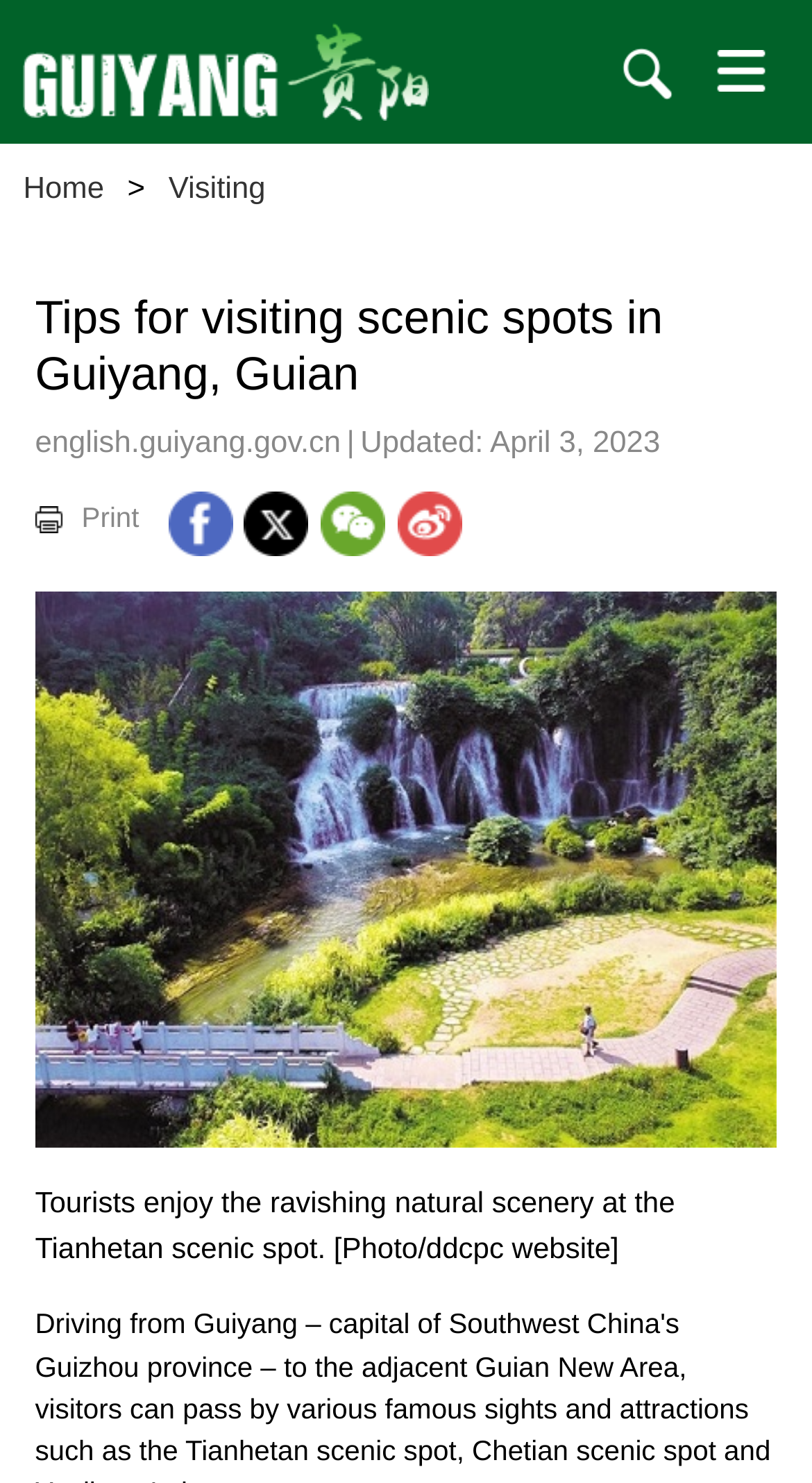Please provide the bounding box coordinates for the element that needs to be clicked to perform the following instruction: "Visit the 'Visiting' page". The coordinates should be given as four float numbers between 0 and 1, i.e., [left, top, right, bottom].

[0.207, 0.116, 0.327, 0.138]